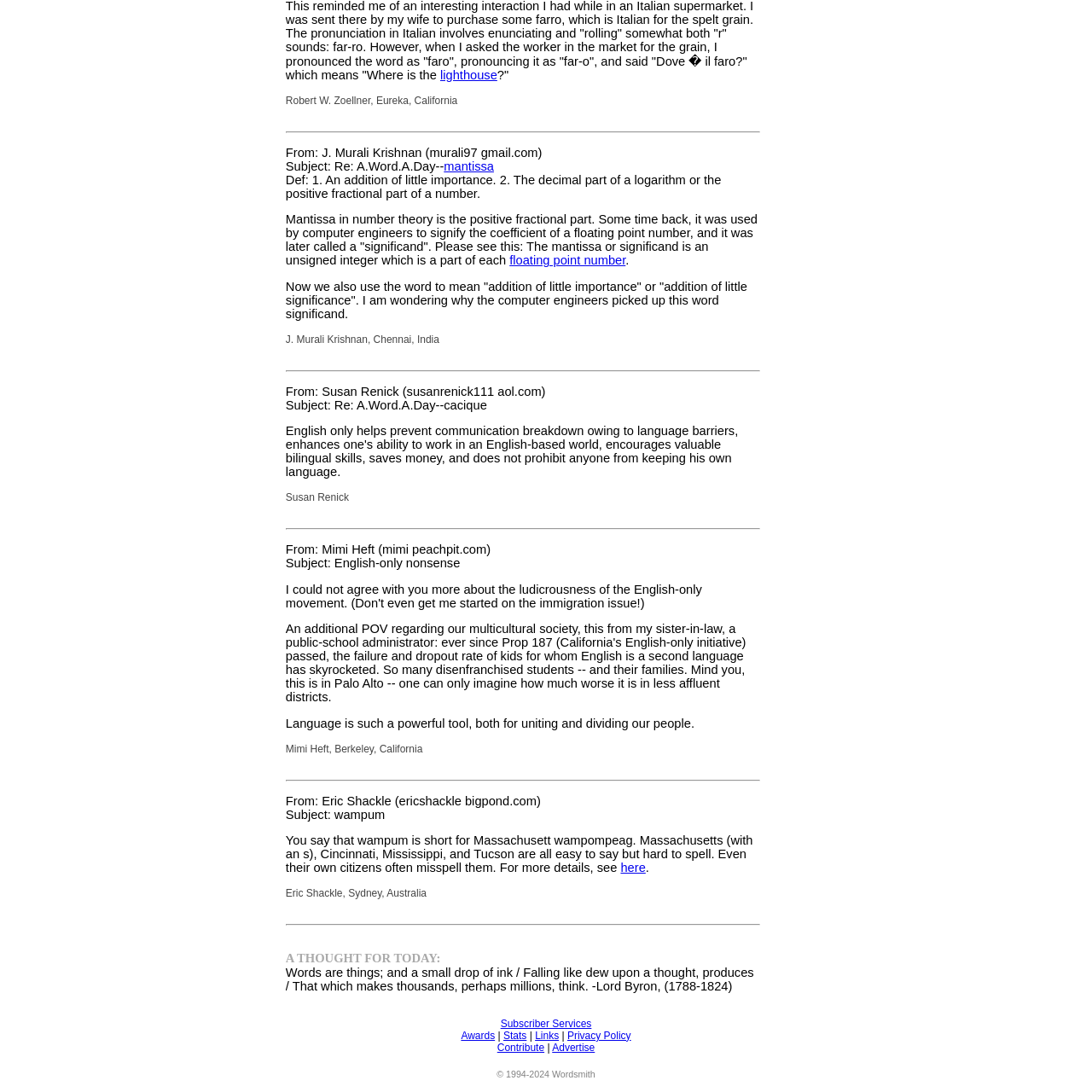Identify the bounding box for the element characterized by the following description: "Privacy Policy".

[0.519, 0.943, 0.578, 0.954]